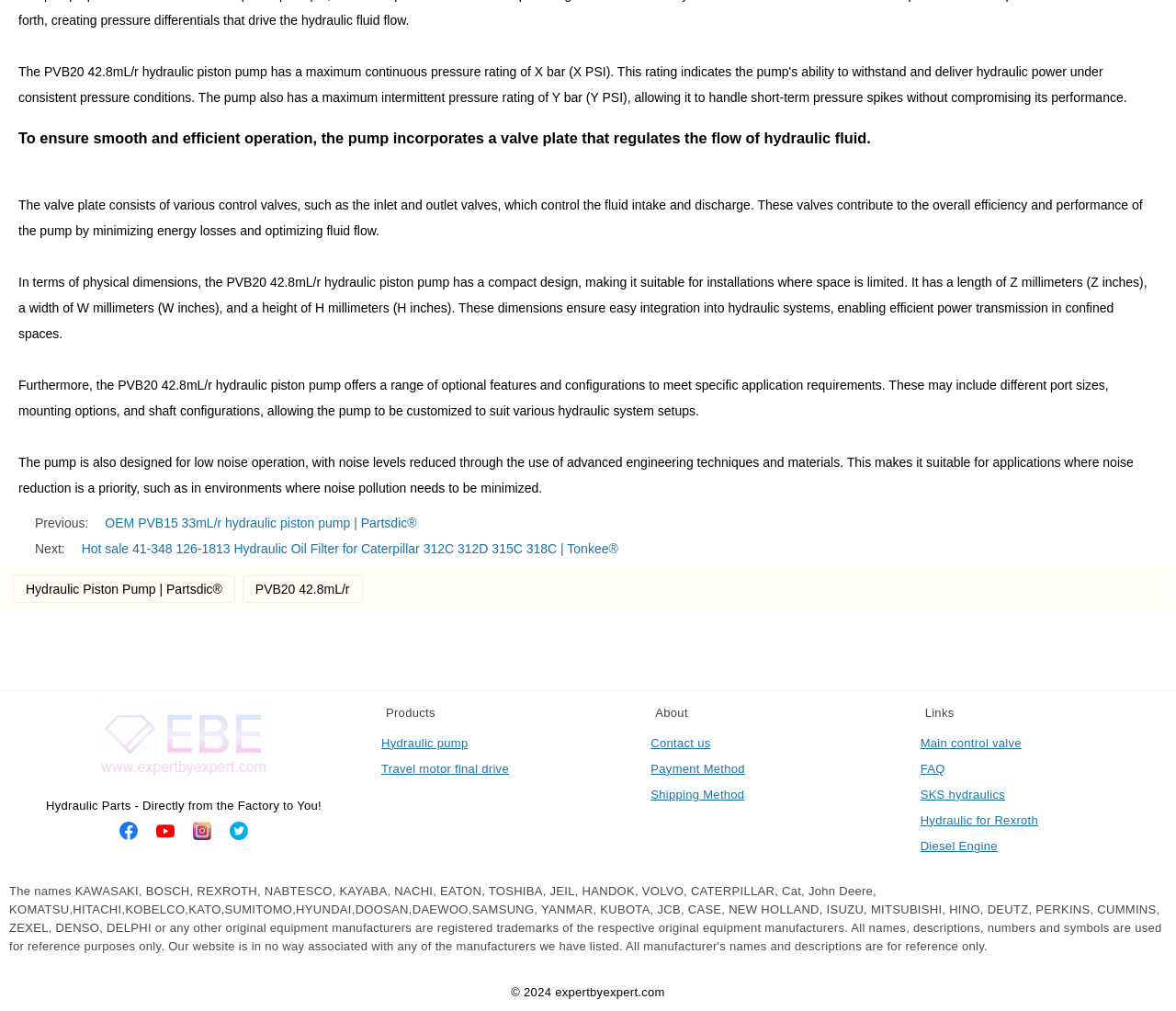Return the bounding box coordinates of the UI element that corresponds to this description: "Travel motor final drive". The coordinates must be given as four float numbers in the range of 0 and 1, [left, top, right, bottom].

[0.324, 0.753, 0.433, 0.767]